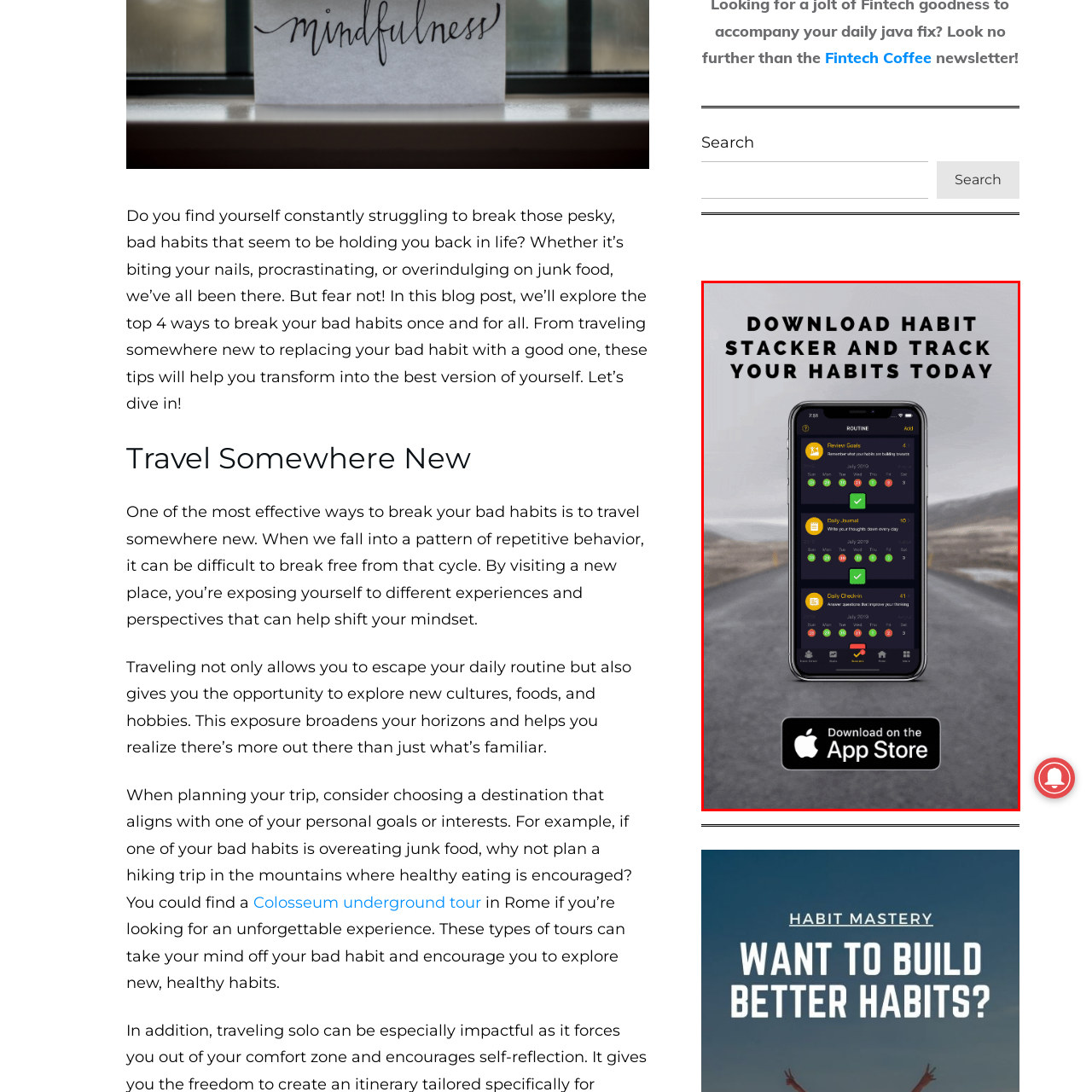Create an extensive description for the image inside the red frame.

The image showcases a smartphone displaying the "Habit Stacker" app interface, prominently featuring the features that help users track and improve their habits. The app's screen lists various routines, including "Review Goals," "Daily Journal," and "Daily Checklist," with visual indicators for progress. Bold text at the top encourages viewers to "Download Habit Stacker and track your habits today," highlighting the app’s purpose of helping individuals organize and reflect on their daily practices. At the bottom, there's a clear call to action to "Download on the App Store," inviting users to enhance their habit-forming journey with this convenient tool. The background presents a blurred road, symbolizing the journey of personal growth and change.